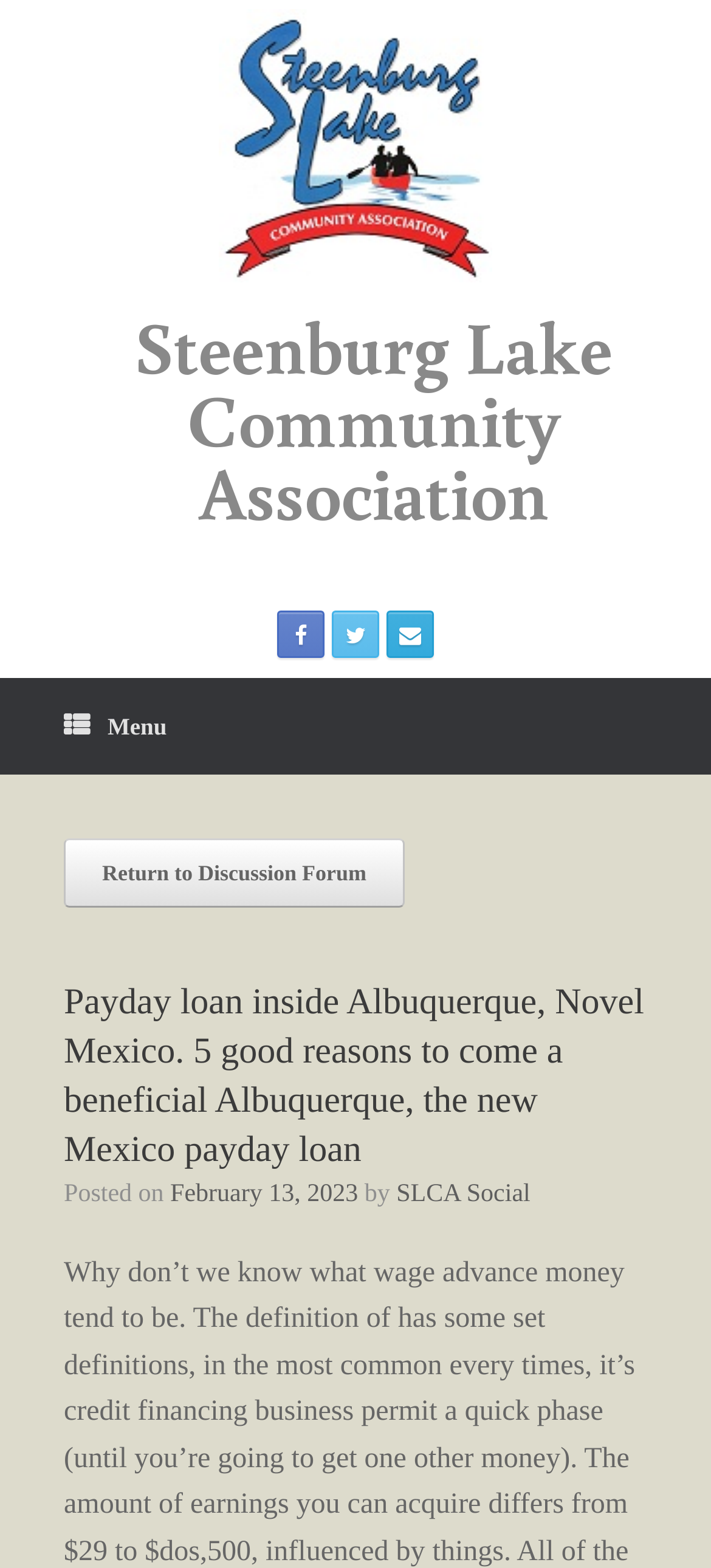What is the name of the community association?
Based on the content of the image, thoroughly explain and answer the question.

I found the answer by looking at the logo image and its corresponding link text, which indicates that the community association is Steenburg Lake Community Association.